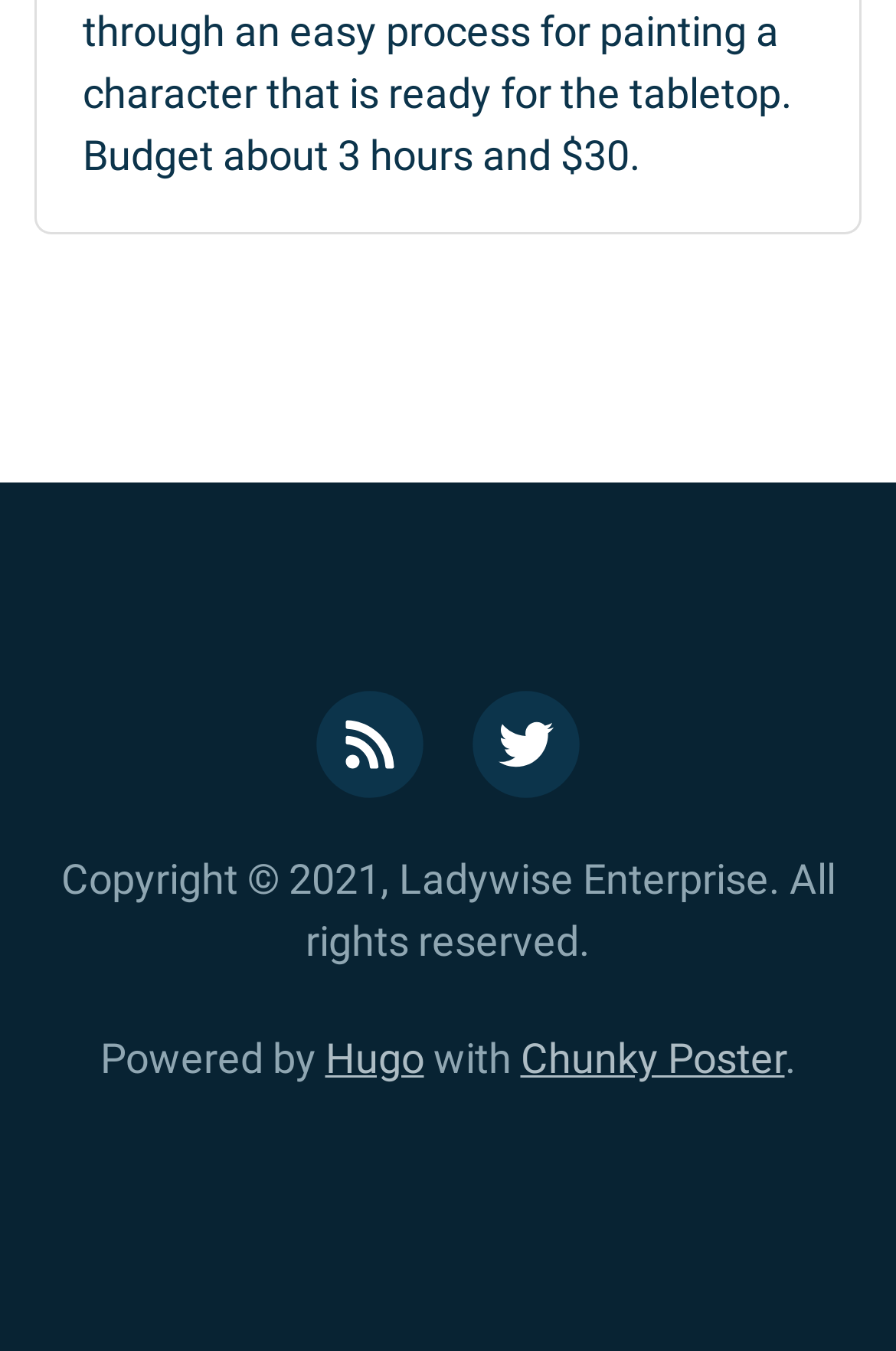Please find the bounding box for the UI component described as follows: "Chunky Poster".

[0.581, 0.766, 0.876, 0.801]